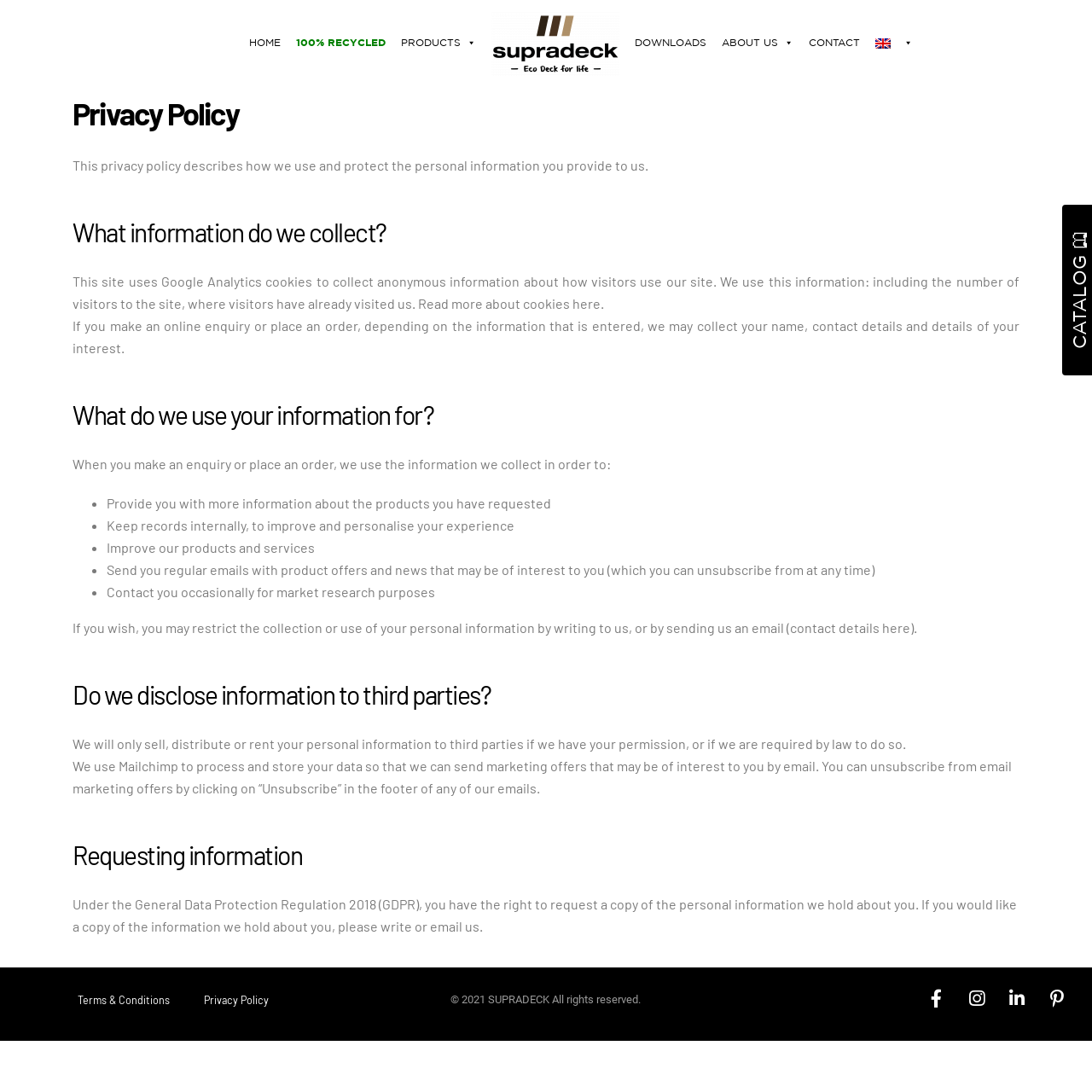Find the bounding box coordinates for the area you need to click to carry out the instruction: "Click Terms & Conditions". The coordinates should be four float numbers between 0 and 1, indicated as [left, top, right, bottom].

[0.056, 0.898, 0.171, 0.934]